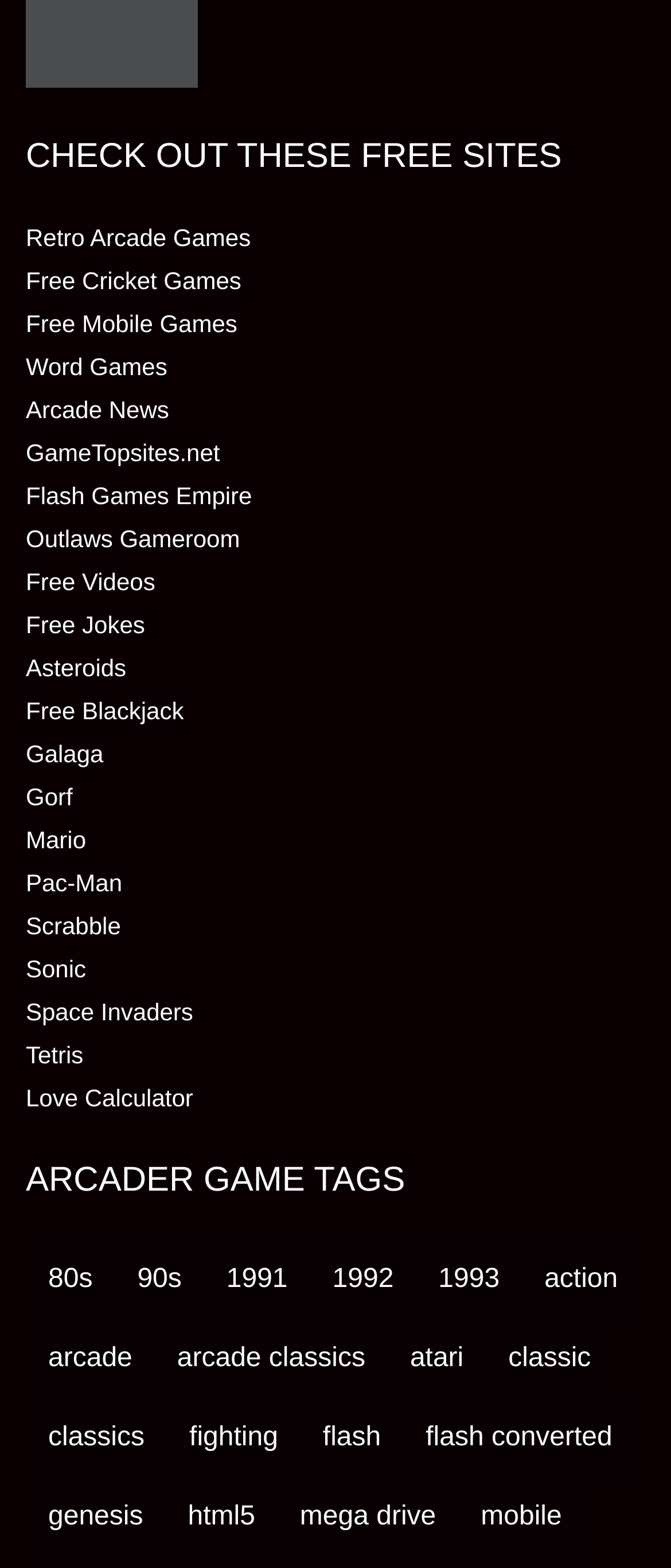Answer the following query concisely with a single word or phrase:
What is the main theme of this webpage?

Games